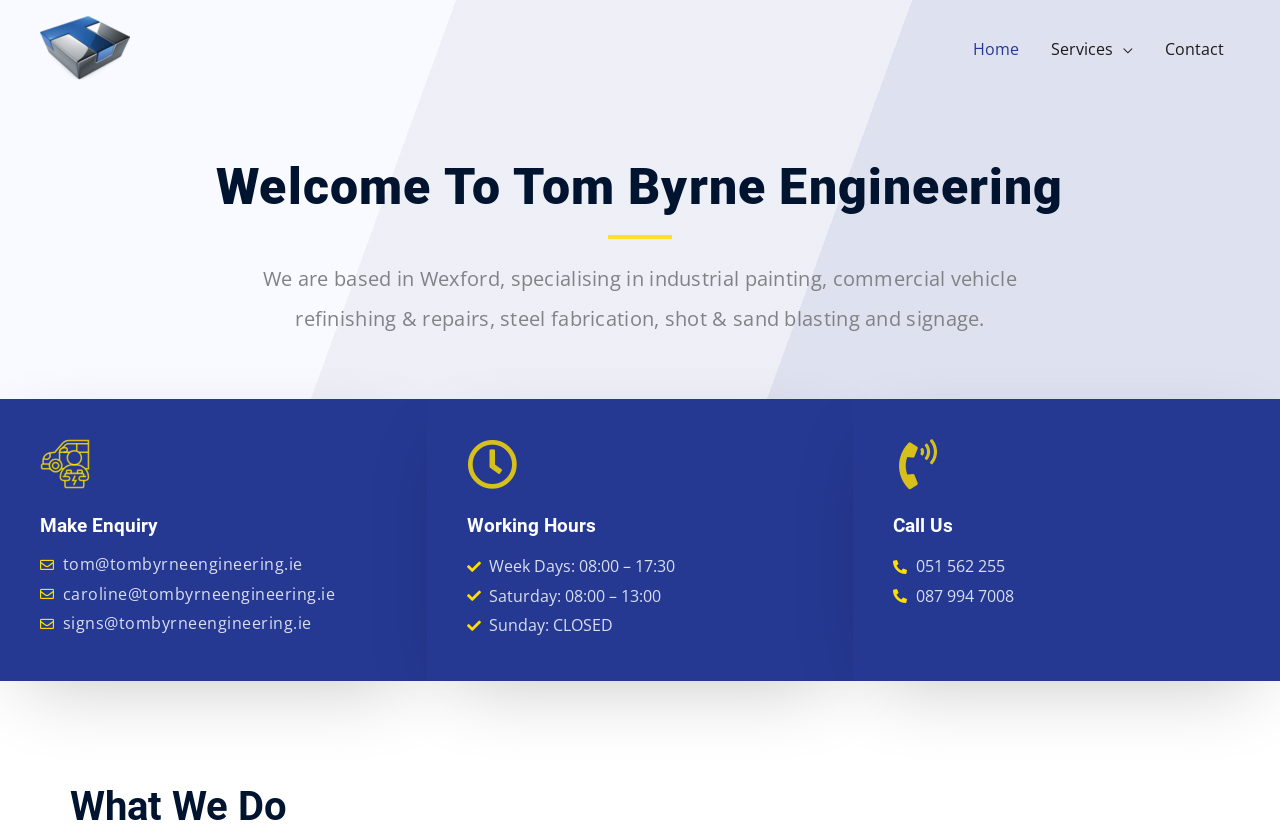Find the bounding box of the web element that fits this description: "Dr Mansoor Ahmed".

None